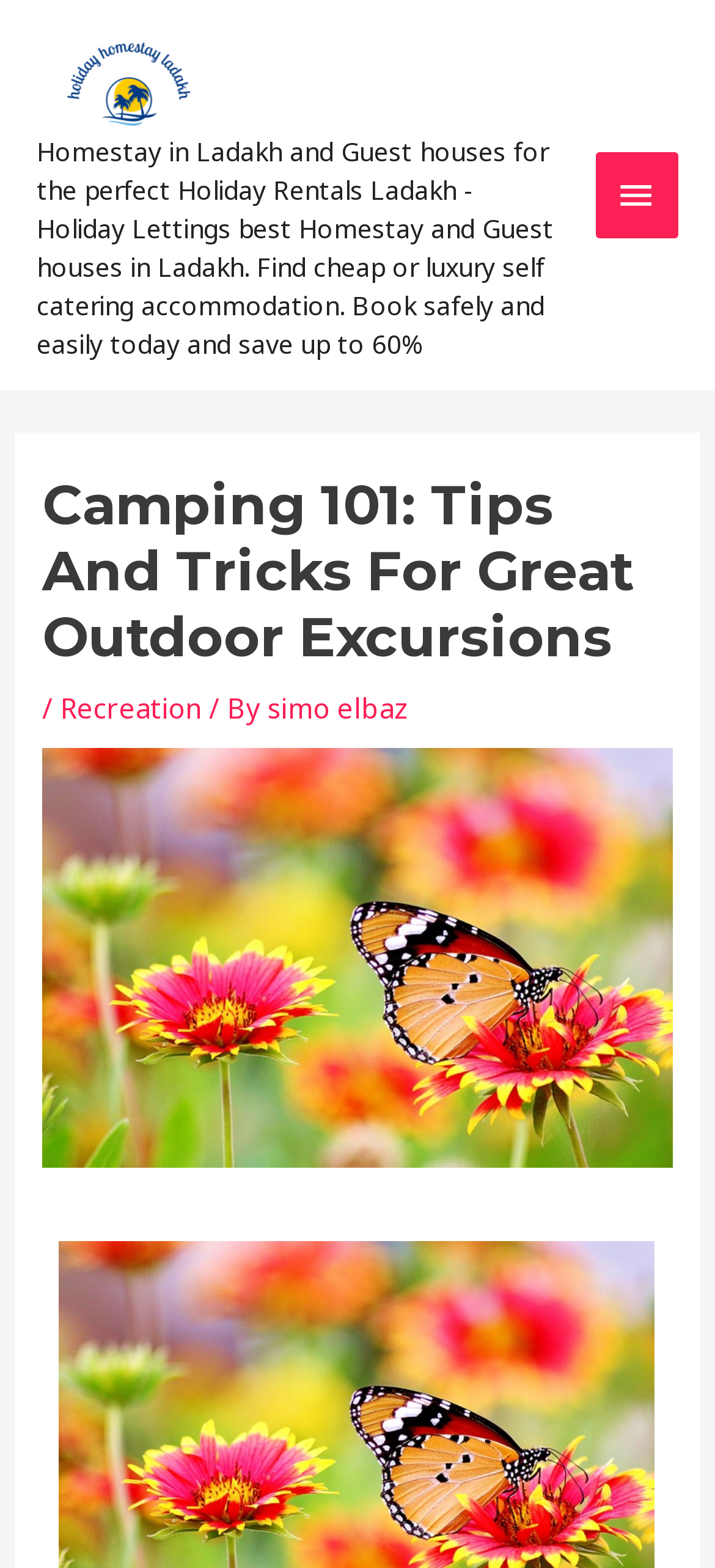Refer to the screenshot and answer the following question in detail:
Who is the author of the article?

The link 'Simo Elbaz' is present in the header section, which suggests that Simo Elbaz is the author of the article.